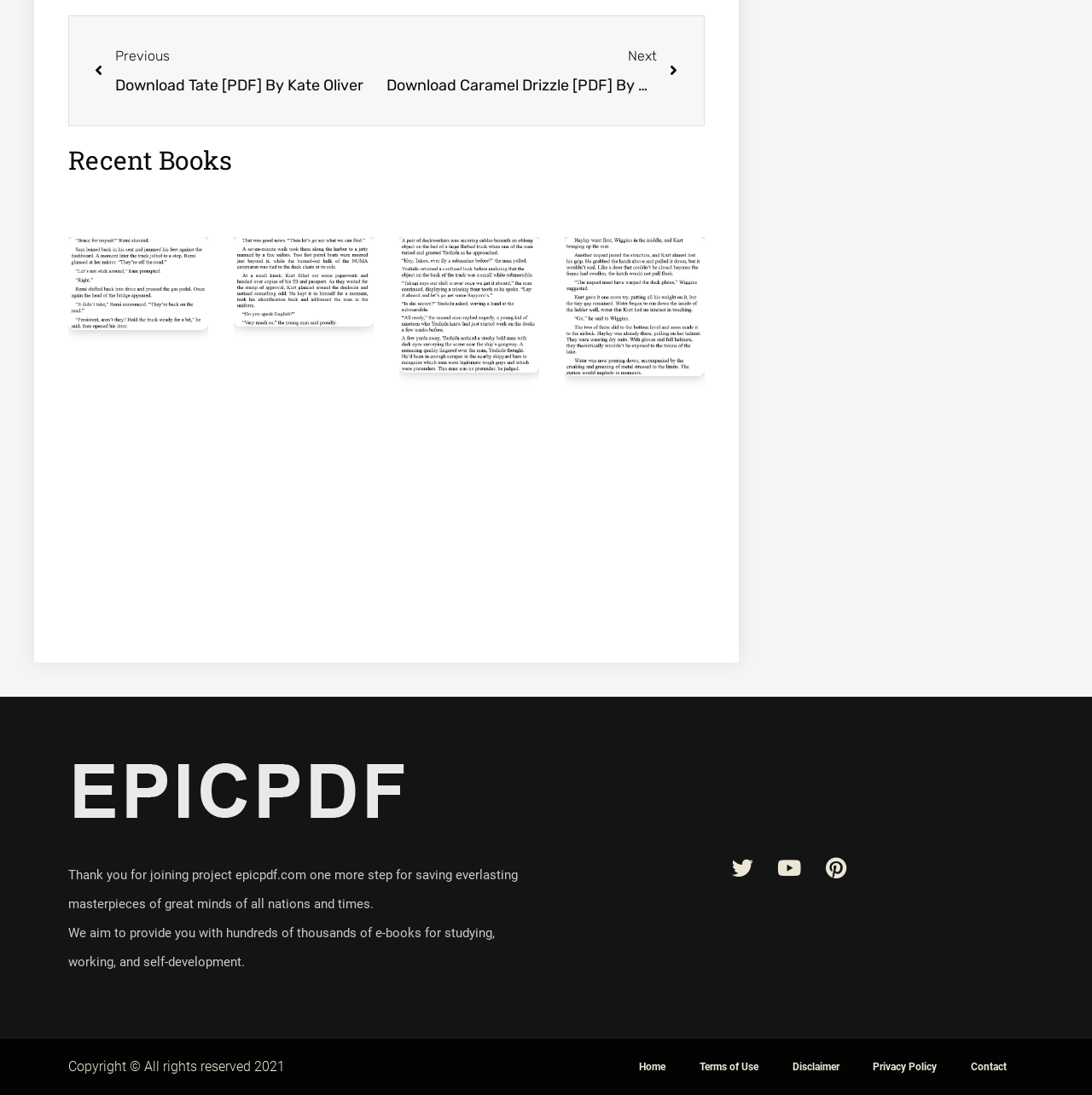Please identify the bounding box coordinates of the region to click in order to complete the task: "Visit Twitter". The coordinates must be four float numbers between 0 and 1, specified as [left, top, right, bottom].

[0.66, 0.773, 0.699, 0.812]